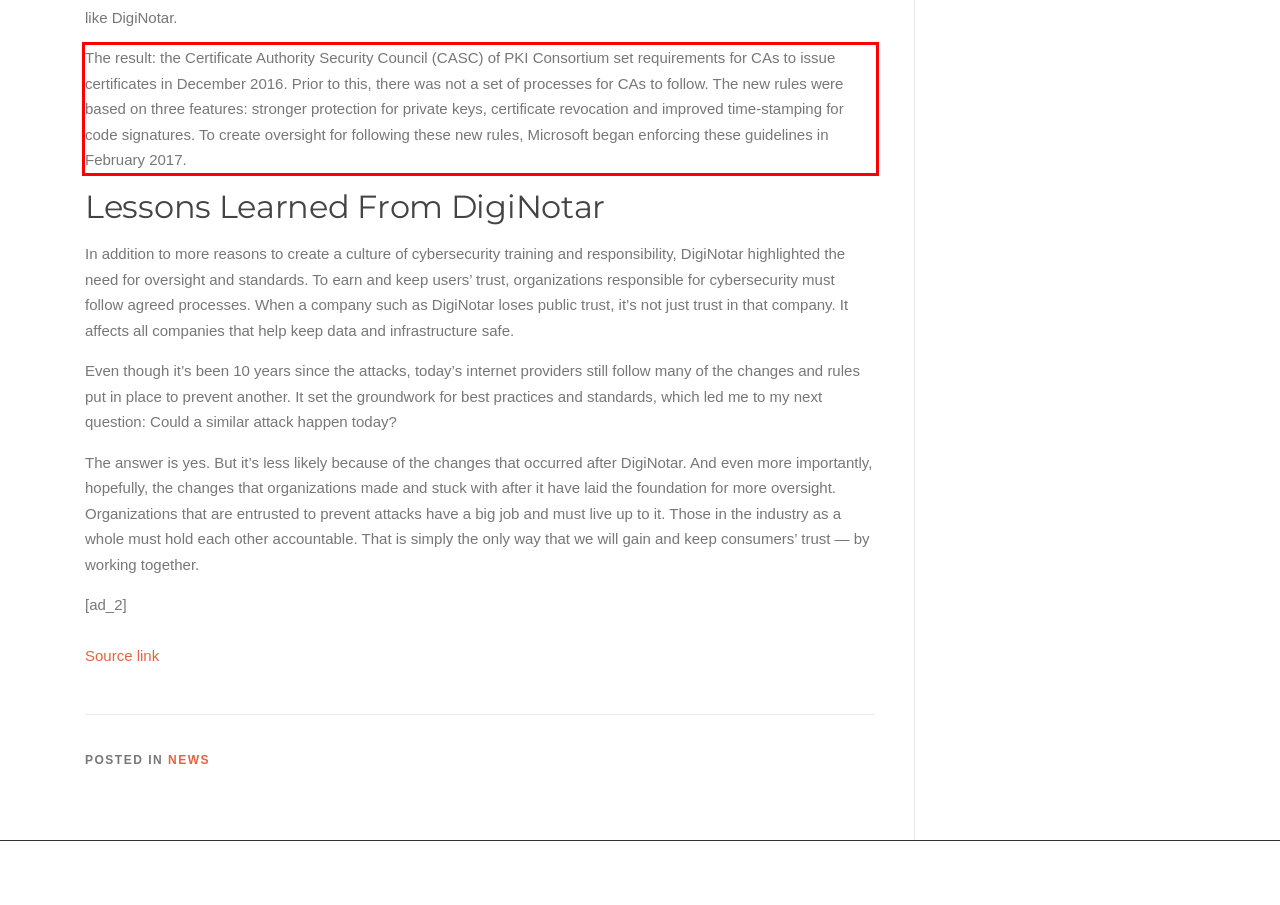Observe the screenshot of the webpage that includes a red rectangle bounding box. Conduct OCR on the content inside this red bounding box and generate the text.

The result: the Certificate Authority Security Council (CASC) of PKI Consortium set requirements for CAs to issue certificates in December 2016. Prior to this, there was not a set of processes for CAs to follow. The new rules were based on three features: stronger protection for private keys, certificate revocation and improved time-stamping for code signatures. To create oversight for following these new rules, Microsoft began enforcing these guidelines in February 2017.